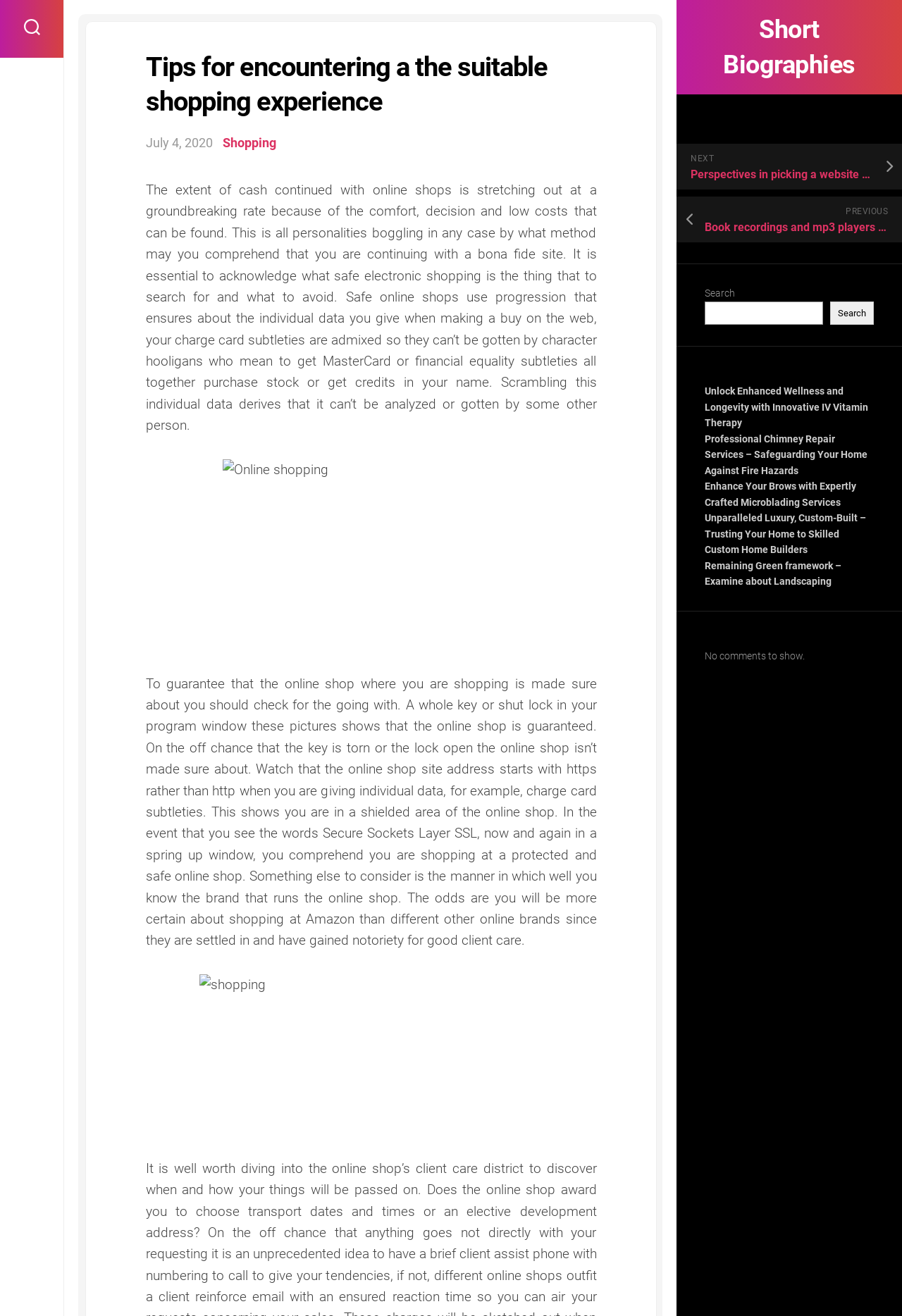Locate the bounding box coordinates of the element's region that should be clicked to carry out the following instruction: "Click on the 'Initappz Documentation' link". The coordinates need to be four float numbers between 0 and 1, i.e., [left, top, right, bottom].

None